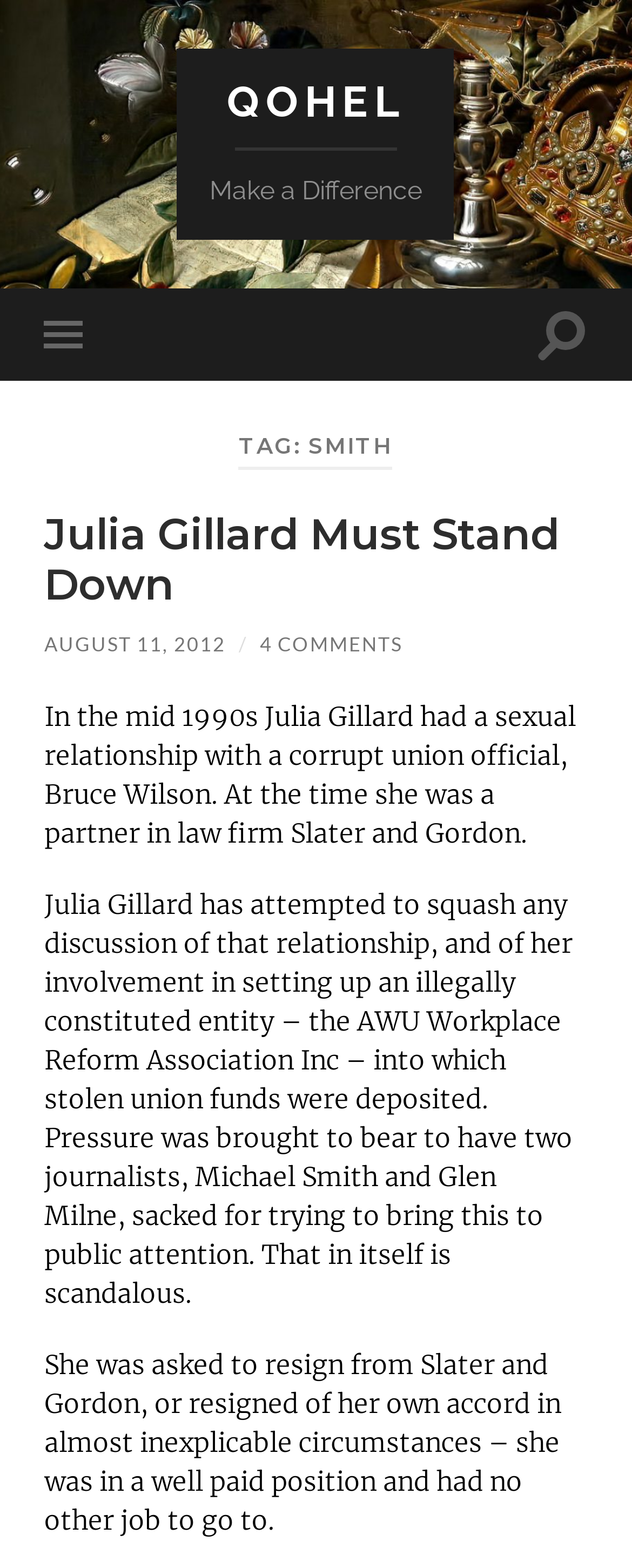Please provide a comprehensive response to the question based on the details in the image: Who was Julia Gillard's partner in the mid 1990s?

The information about Julia Gillard's partner can be found in the article content, where it says 'In the mid 1990s Julia Gillard had a sexual relationship with a corrupt union official, Bruce Wilson.'